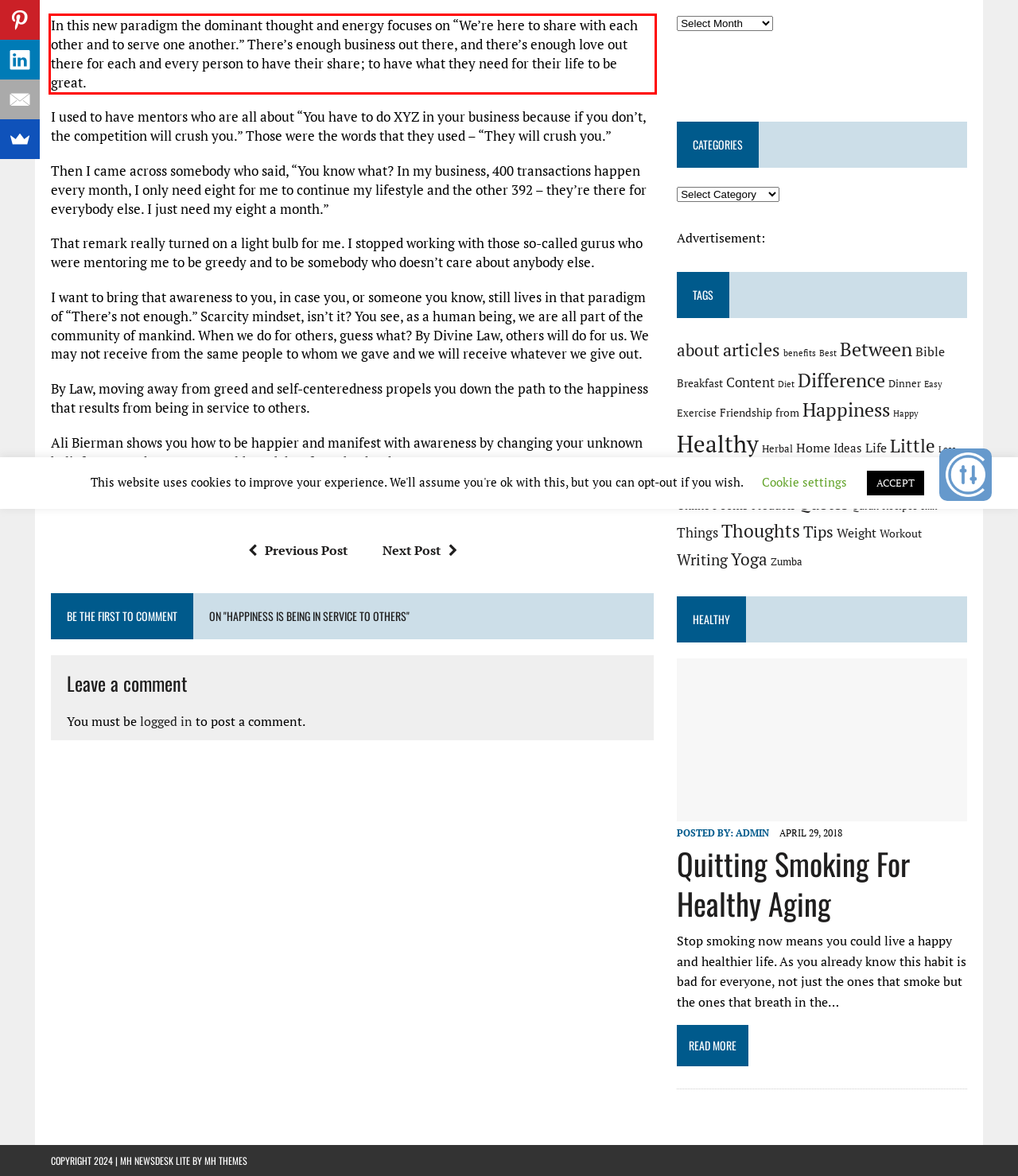You are provided with a screenshot of a webpage featuring a red rectangle bounding box. Extract the text content within this red bounding box using OCR.

In this new paradigm the dominant thought and energy focuses on “We’re here to share with each other and to serve one another.” There’s enough business out there, and there’s enough love out there for each and every person to have their share; to have what they need for their life to be great.